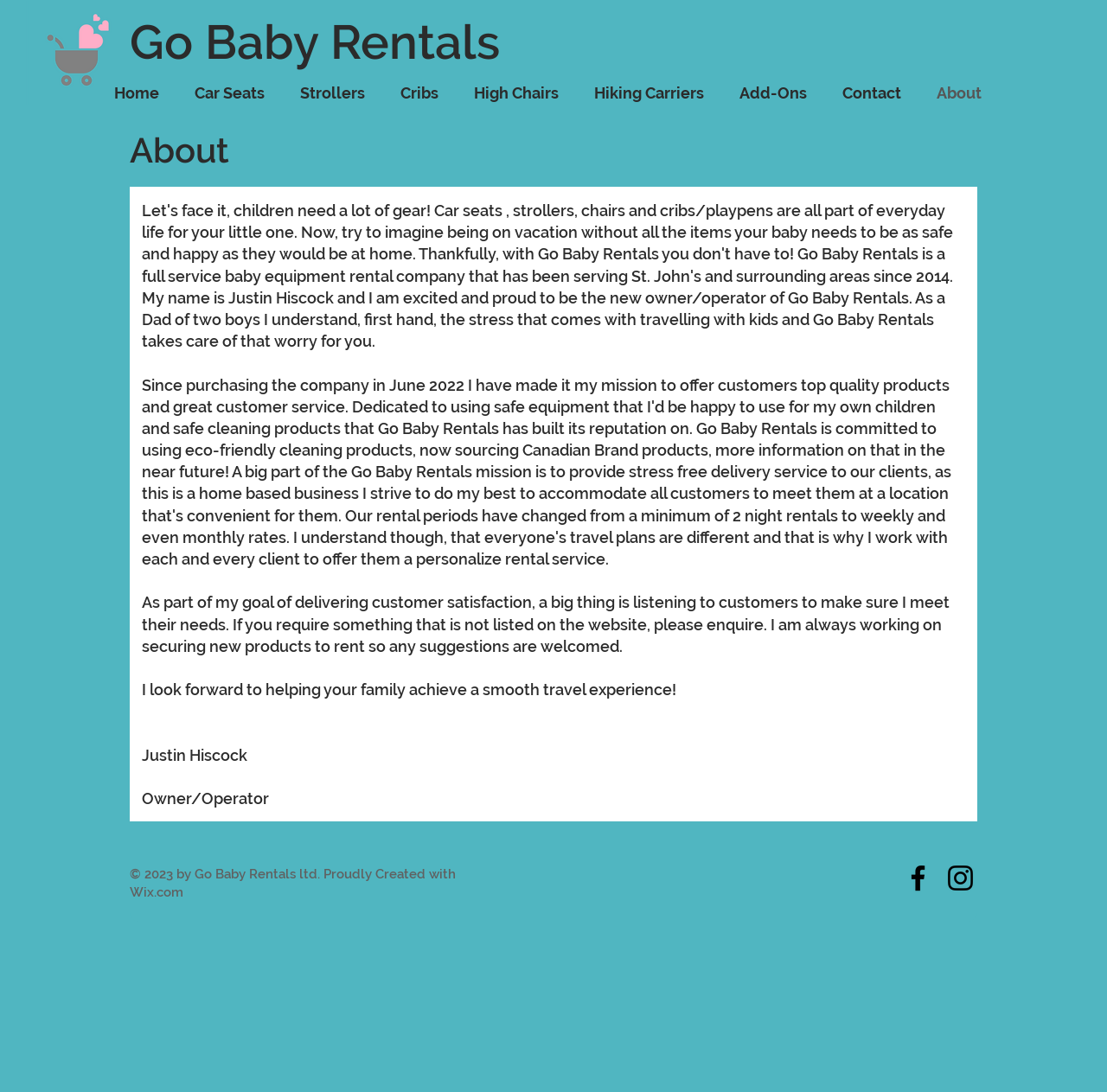Pinpoint the bounding box coordinates of the clickable element to carry out the following instruction: "Click on the Home link."

[0.091, 0.067, 0.164, 0.104]